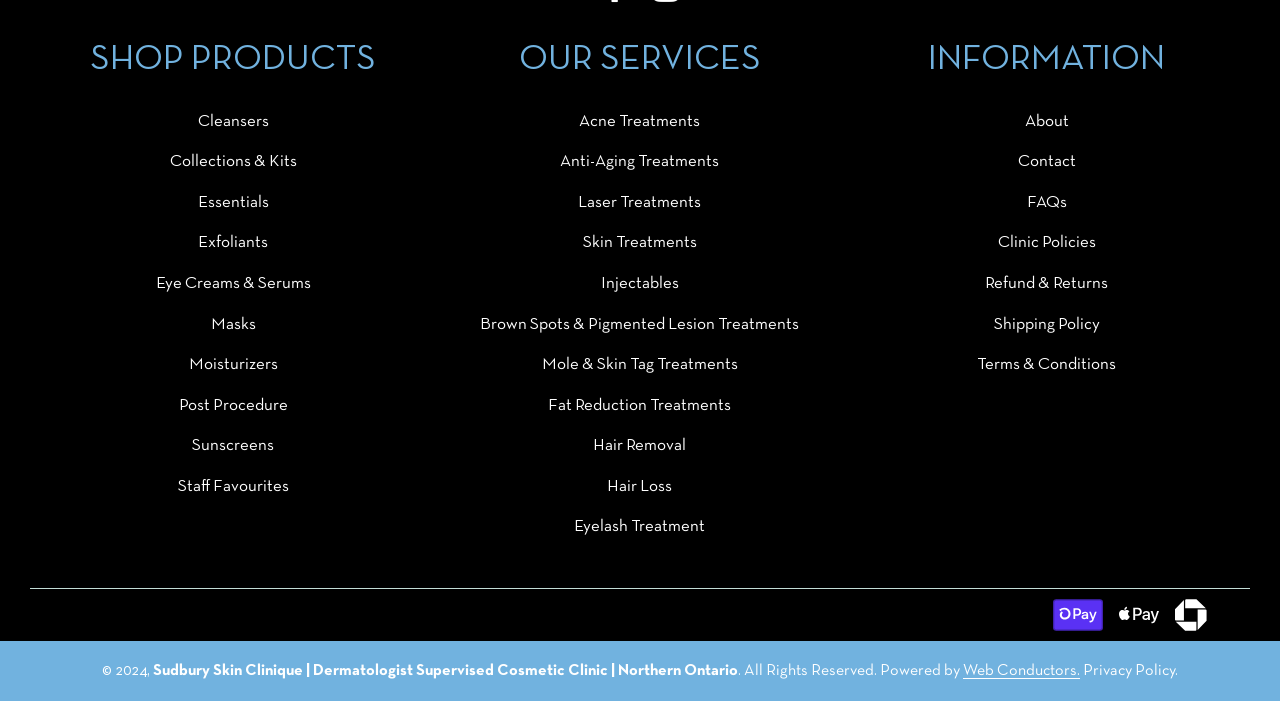Respond to the question below with a single word or phrase:
What is the name of the clinic?

Sudbury Skin Clinique